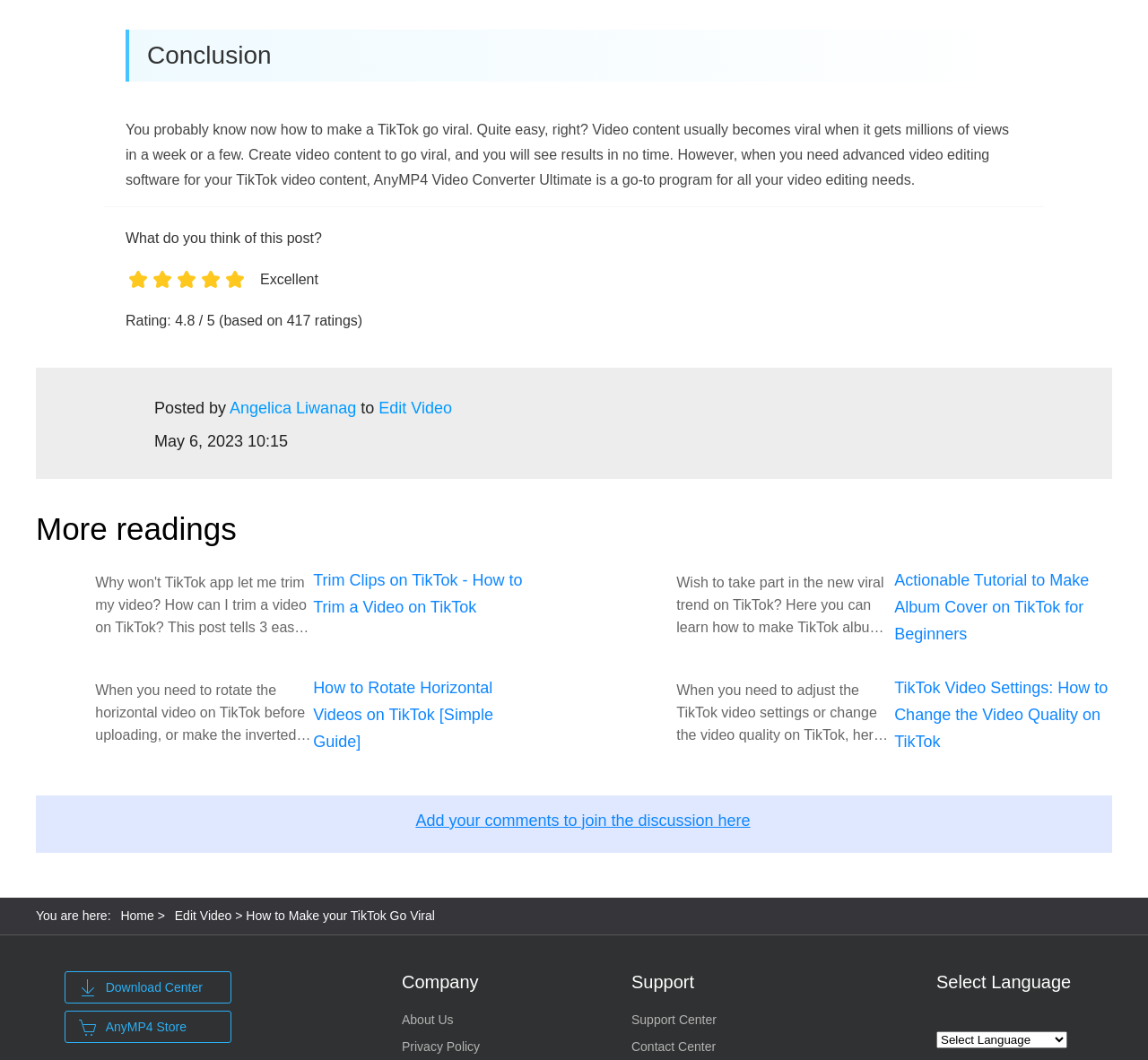Extract the bounding box coordinates for the HTML element that matches this description: "Privacy Policy". The coordinates should be four float numbers between 0 and 1, i.e., [left, top, right, bottom].

[0.35, 0.981, 0.418, 0.993]